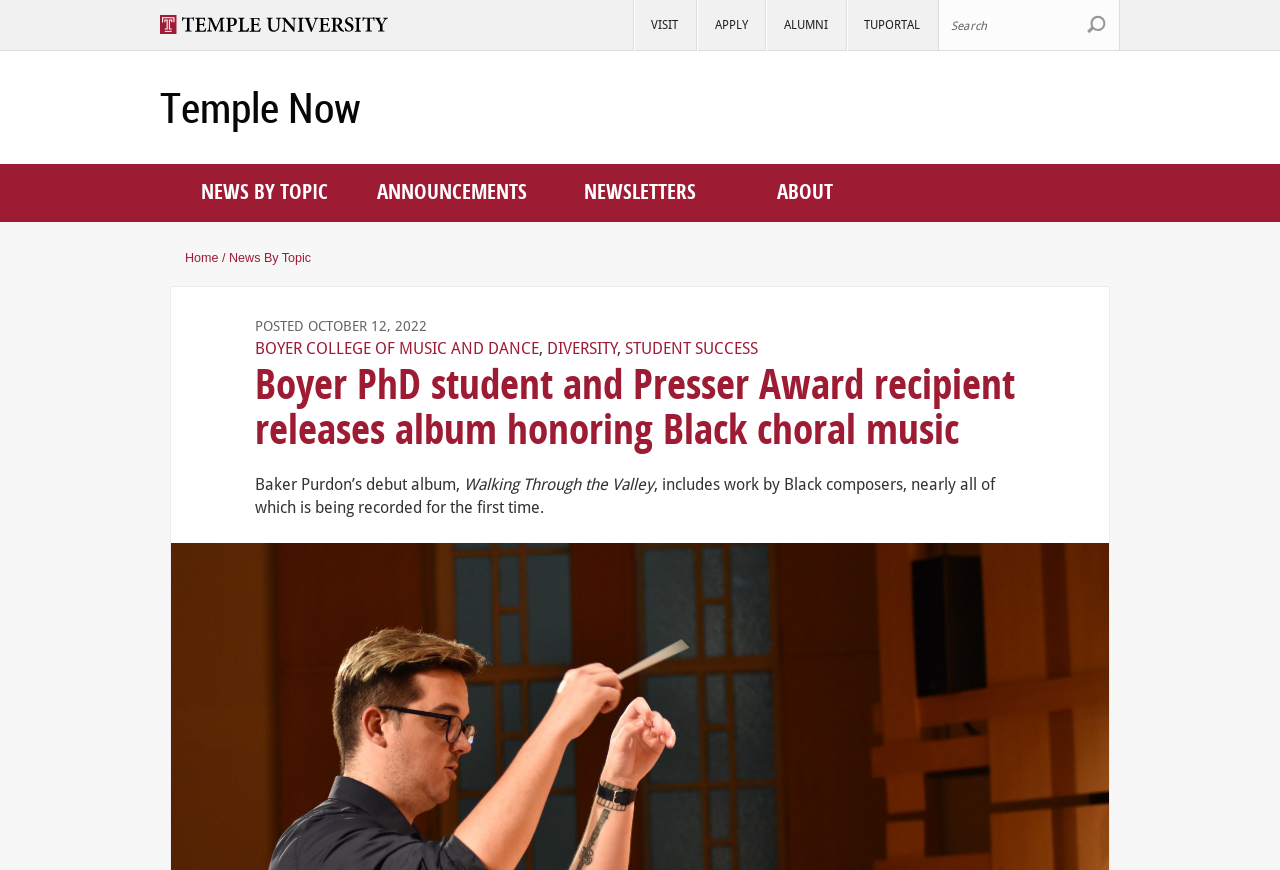Specify the bounding box coordinates of the area that needs to be clicked to achieve the following instruction: "Visit Temple.edu".

[0.125, 0.017, 0.318, 0.039]